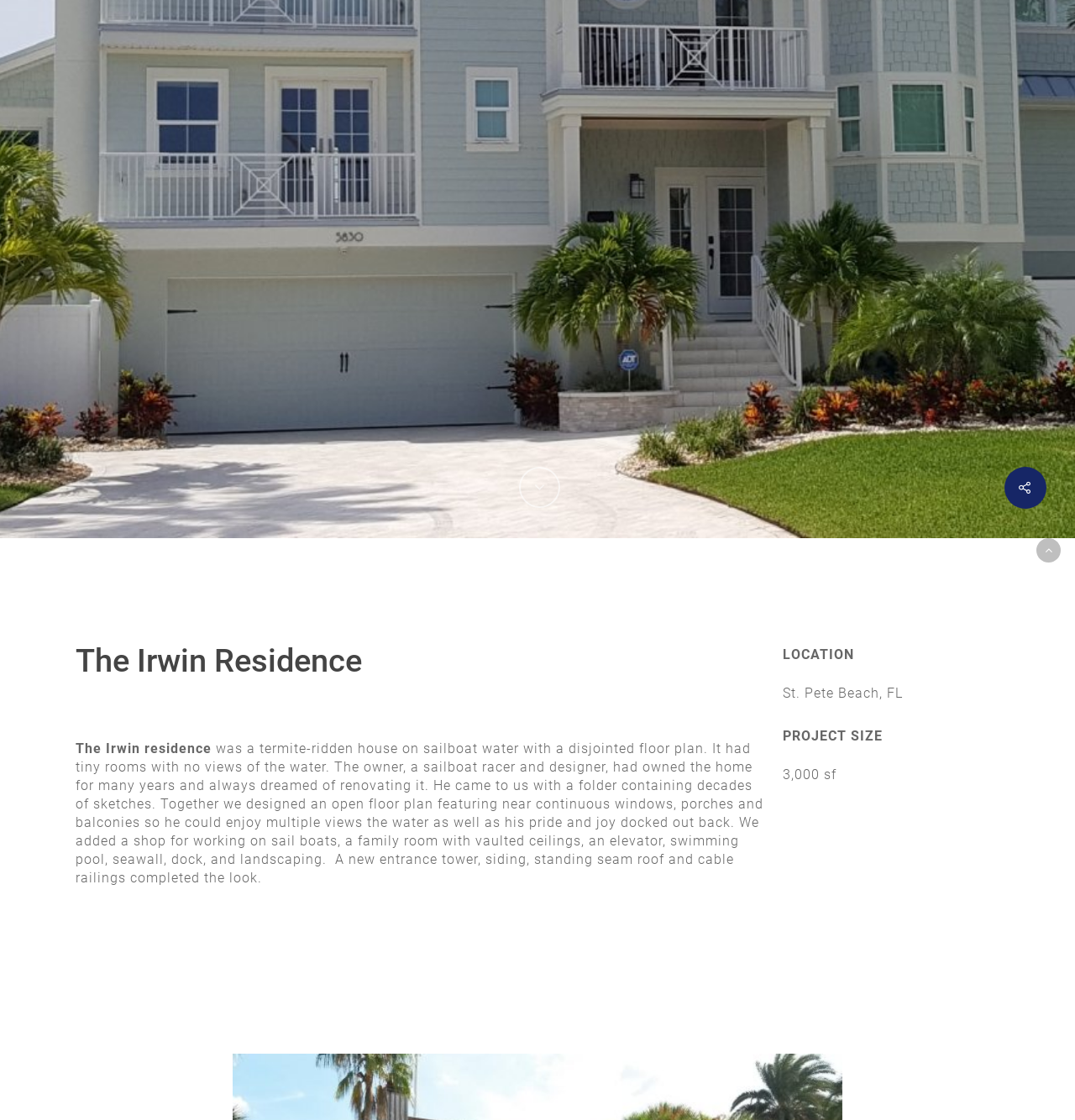Highlight the bounding box of the UI element that corresponds to this description: "HEX Creative".

[0.15, 0.408, 0.23, 0.422]